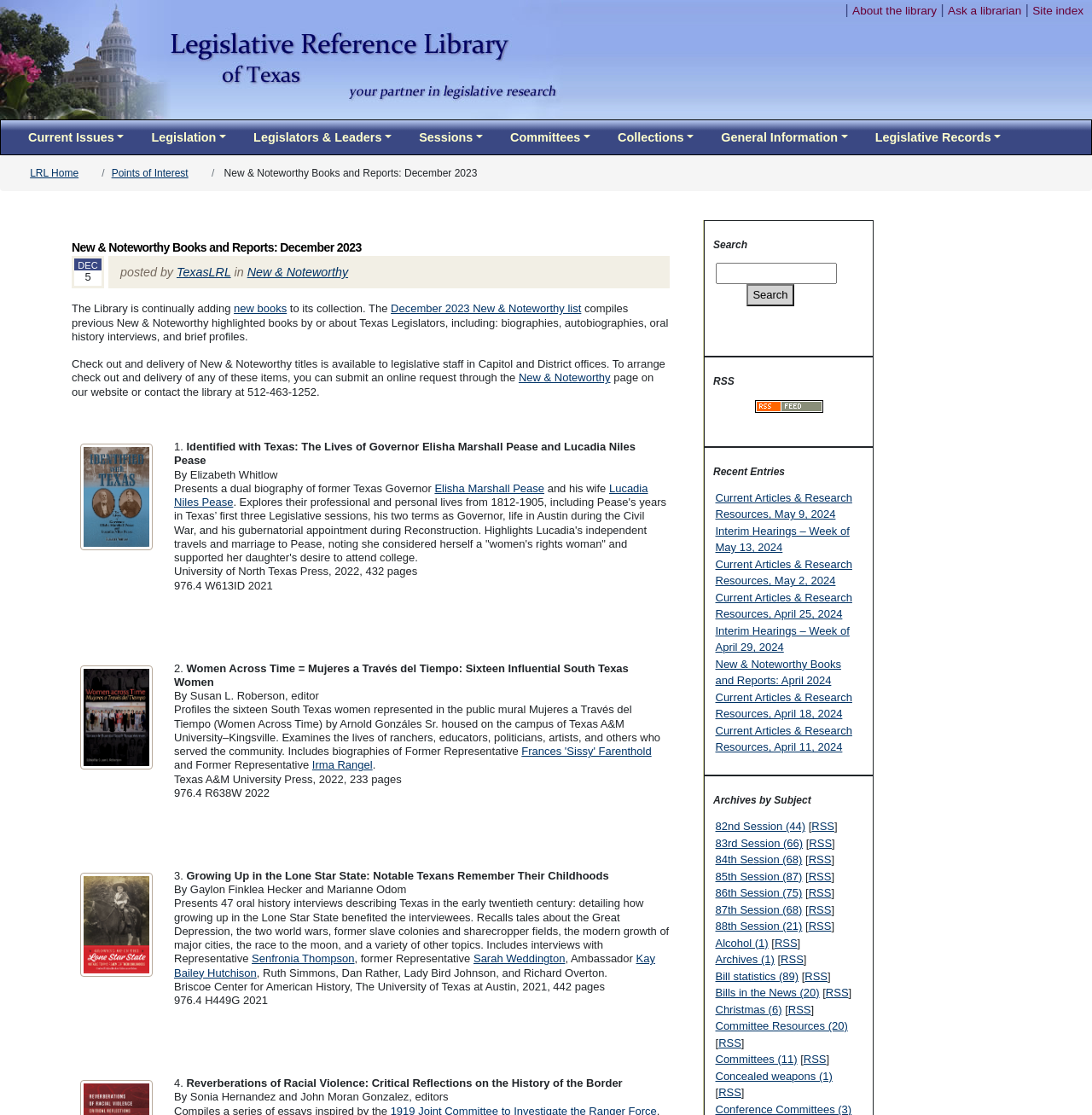What is the title of the first book?
Deliver a detailed and extensive answer to the question.

I looked at the first book listed on the webpage and found that its title is 'Identified with Texas: The Lives of Governor Elisha Marshall Pease and Lucadia Niles Pease'.